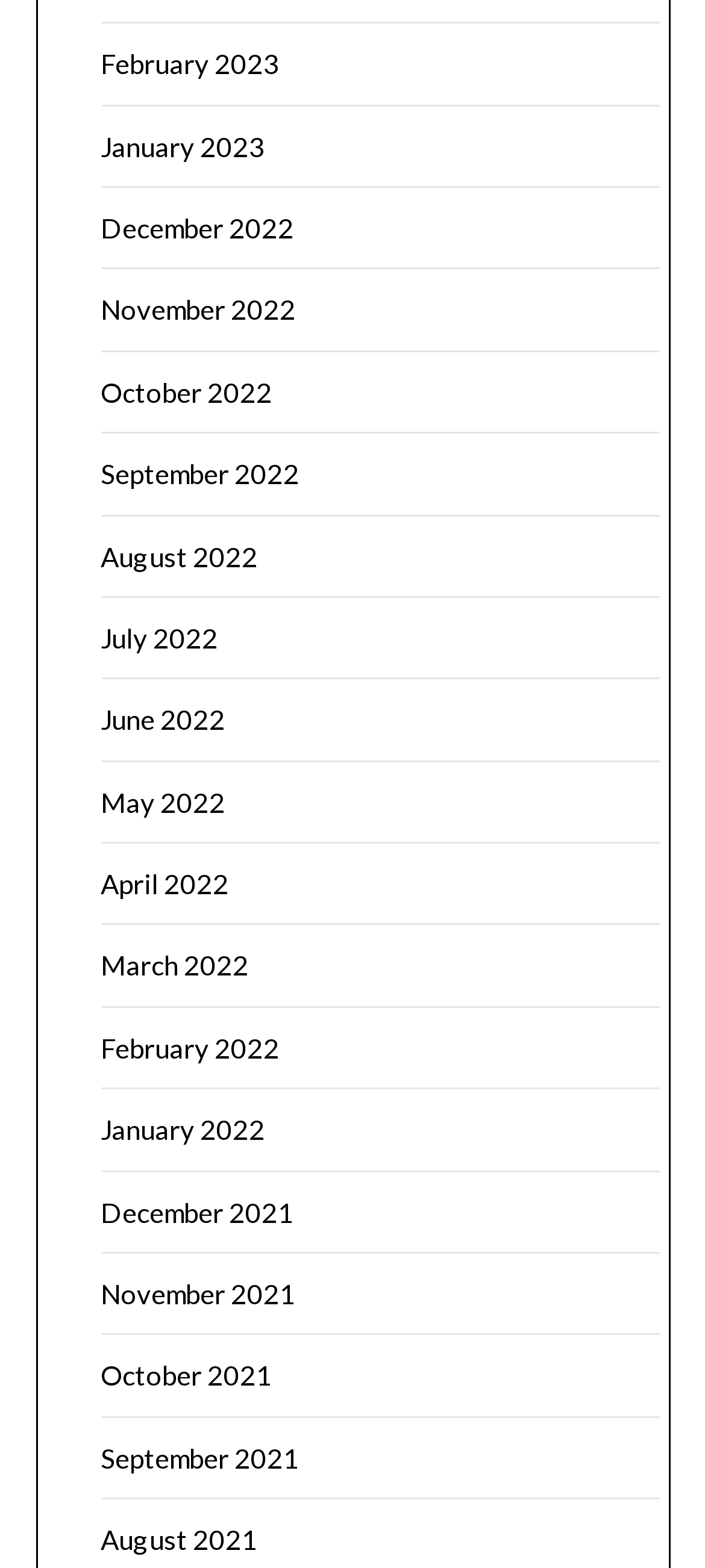How many links are there in the first row?
Using the image as a reference, answer with just one word or a short phrase.

4